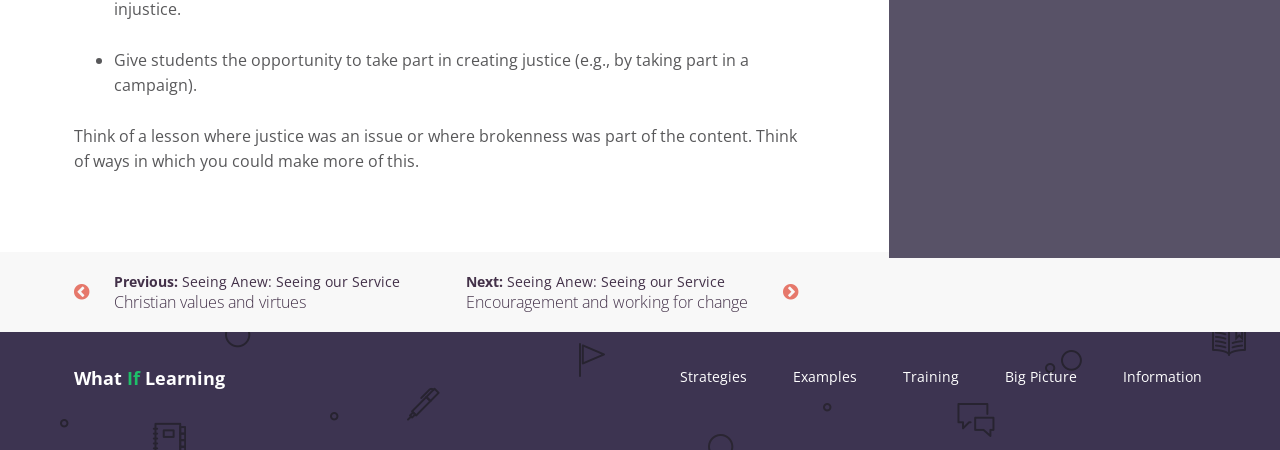What is the topic of the lesson?
Carefully analyze the image and provide a detailed answer to the question.

The topic of the lesson can be inferred from the text 'Think of a lesson where justice was an issue or where brokenness was part of the content.' which suggests that the lesson is about justice.